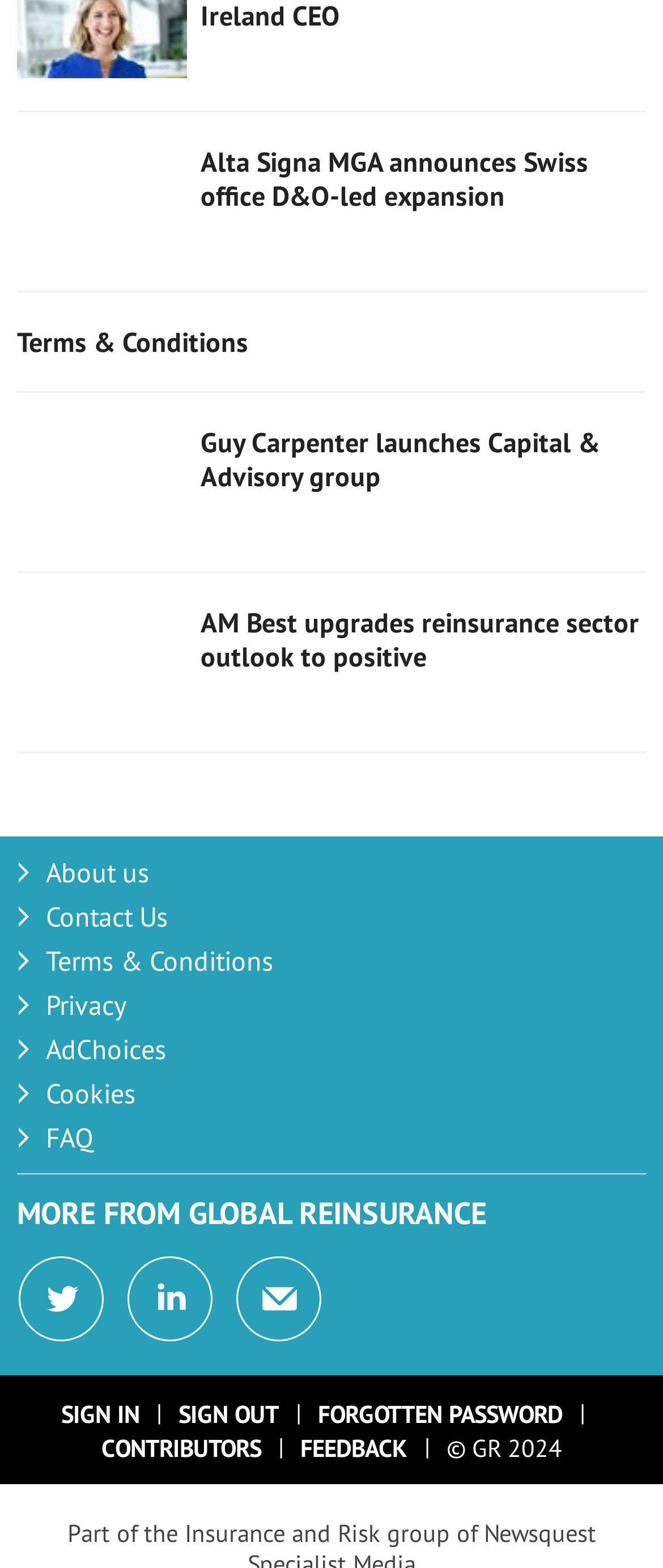What is the name of the person mentioned on the webpage?
By examining the image, provide a one-word or phrase answer.

Alexander Schnieders